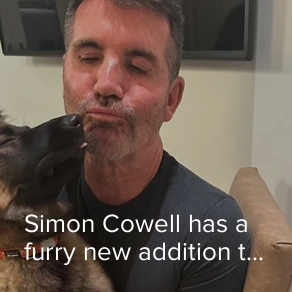What is the tone of the image?
Please provide an in-depth and detailed response to the question.

The caption describes the image as 'heartwarming', suggesting that the scene depicted is warm, affectionate, and evokes a sense of joy and happiness.